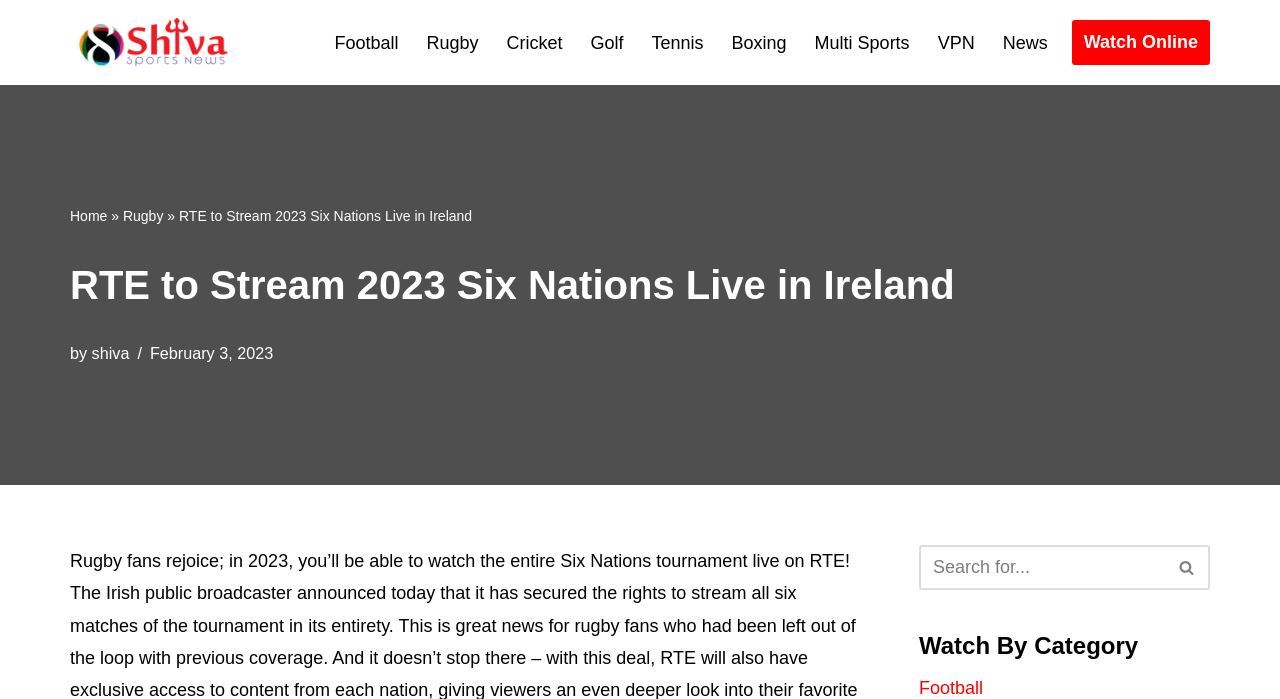Pinpoint the bounding box coordinates of the clickable element needed to complete the instruction: "Click on Shiva Sports News link". The coordinates should be provided as four float numbers between 0 and 1: [left, top, right, bottom].

[0.055, 0.026, 0.185, 0.096]